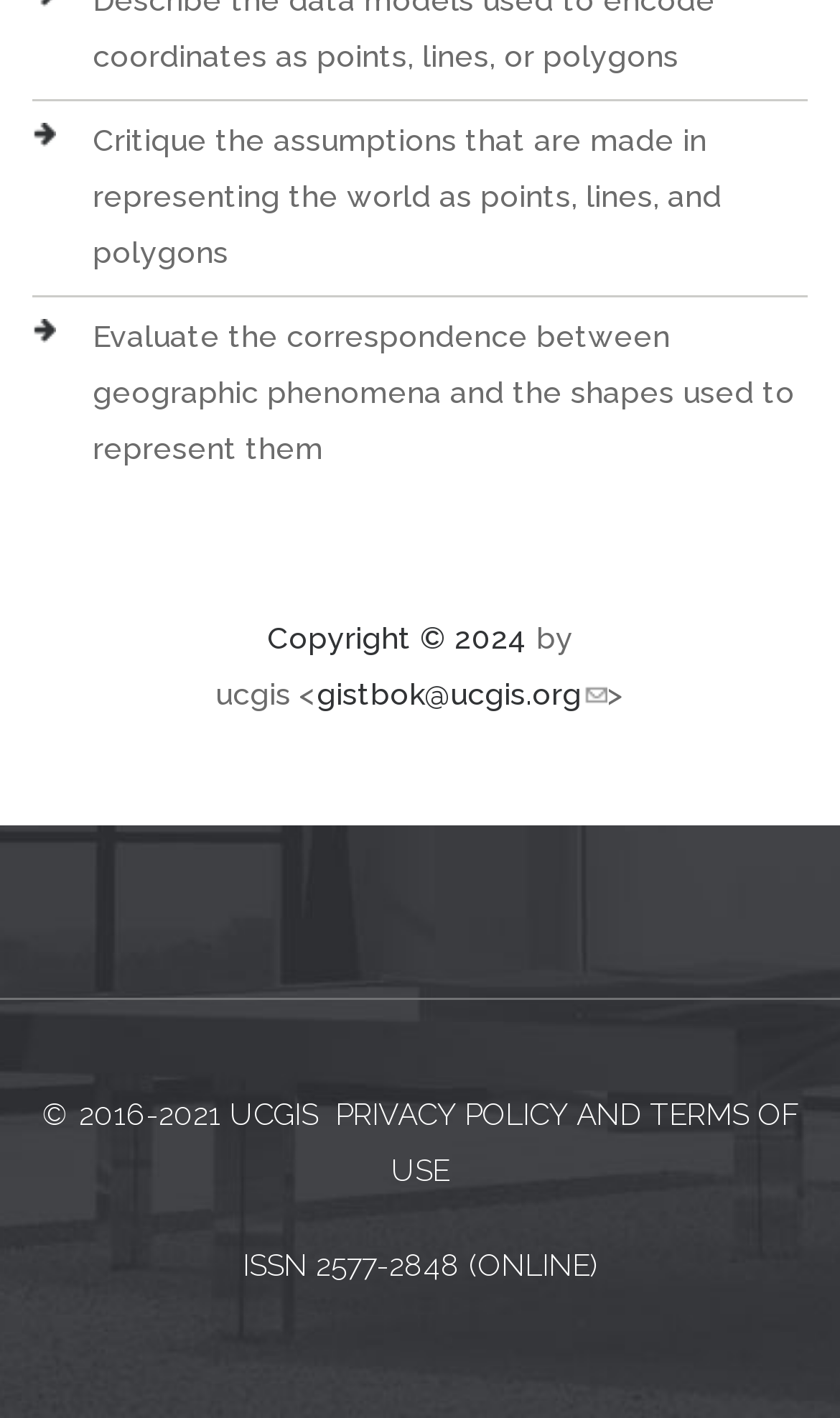What is the email address to contact?
Respond to the question with a single word or phrase according to the image.

gistbok@ucgis.org